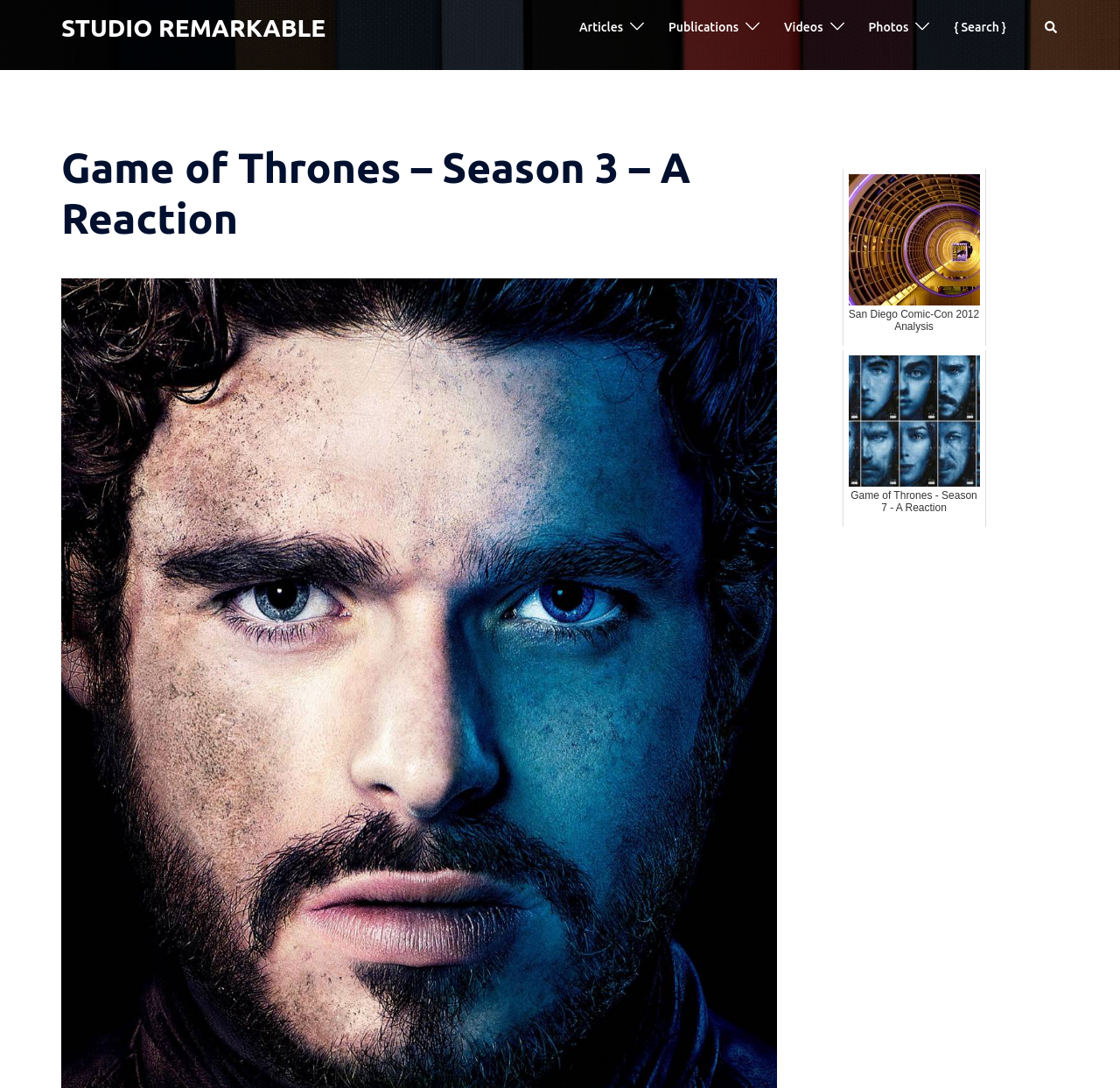Find the bounding box coordinates for the element described here: "{ Search }".

[0.852, 0.016, 0.898, 0.035]